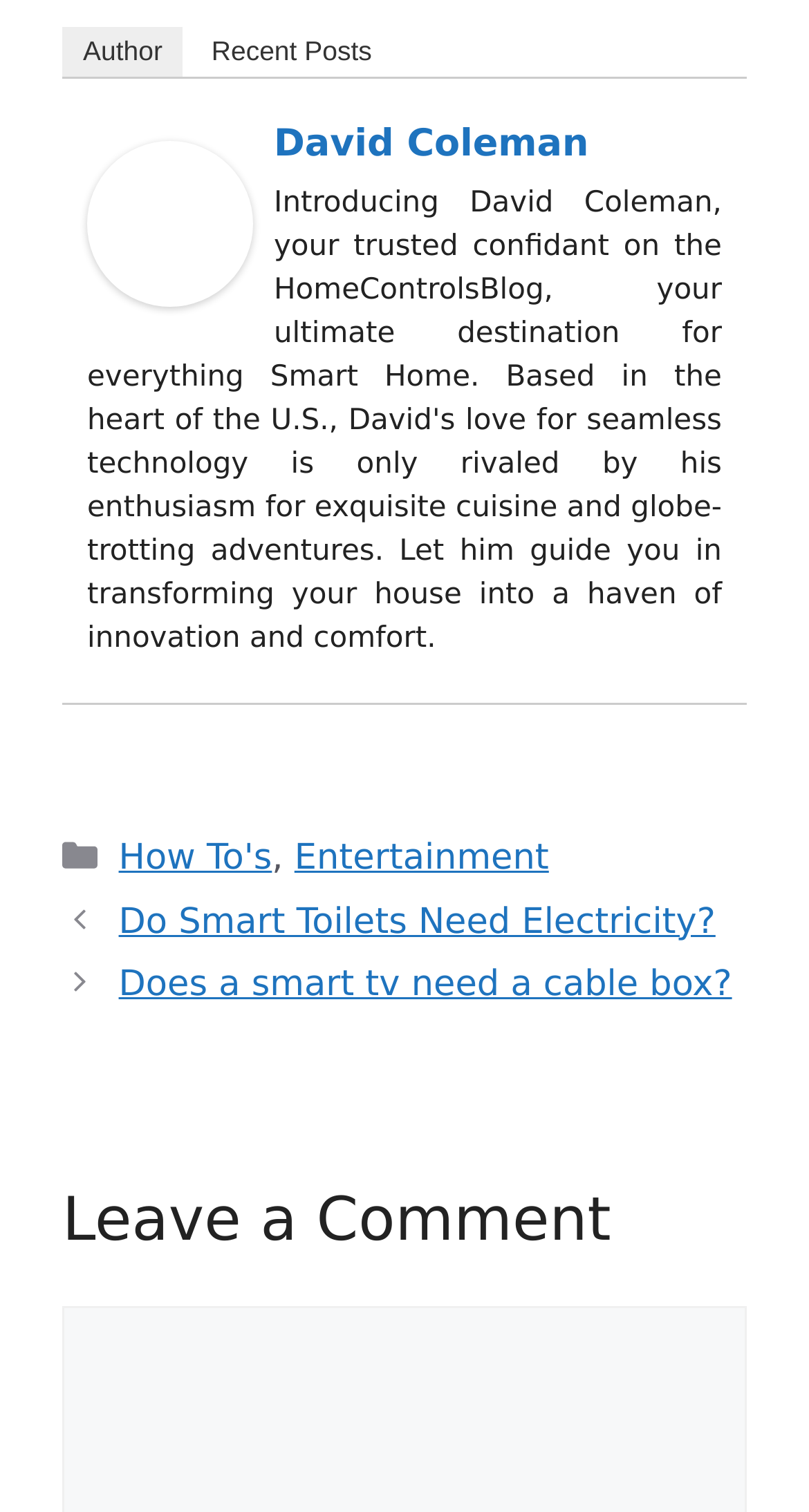Please examine the image and provide a detailed answer to the question: What is the title of the first post?

The title of the first post can be found in the navigation section of the webpage, which lists the posts. The first post is titled 'Do Smart Toilets Need Electricity?'.